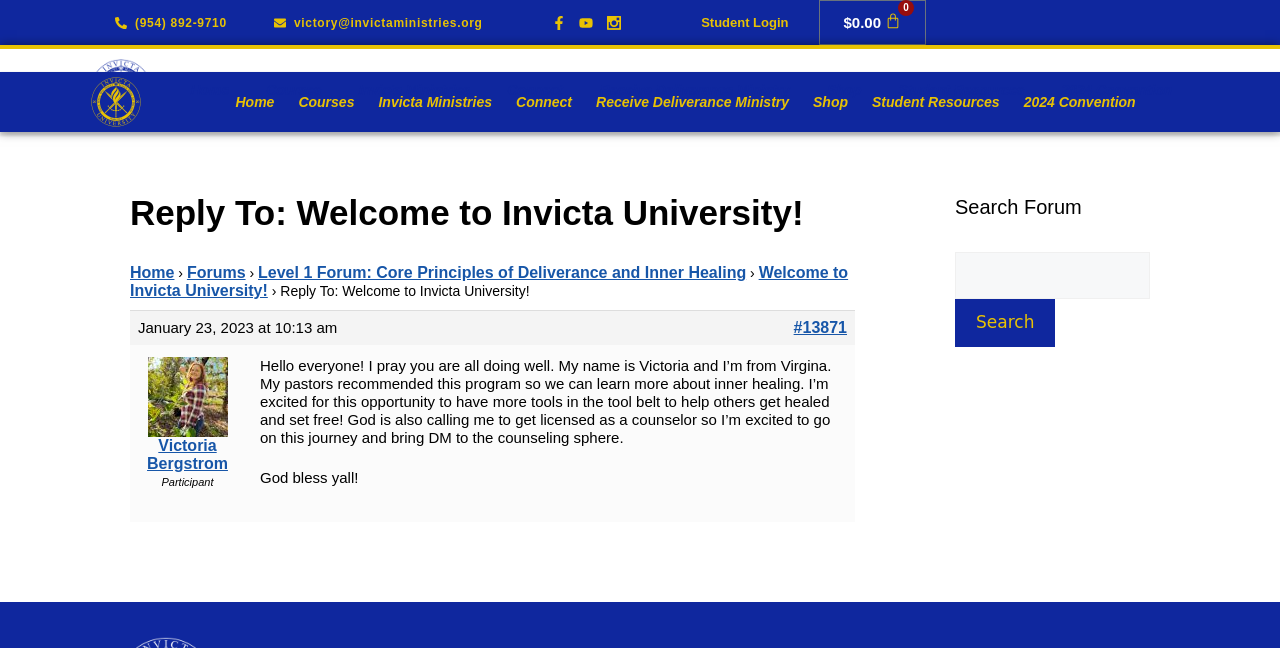What is the topic of the forum post?
Using the visual information, reply with a single word or short phrase.

Welcome to Invicta University!